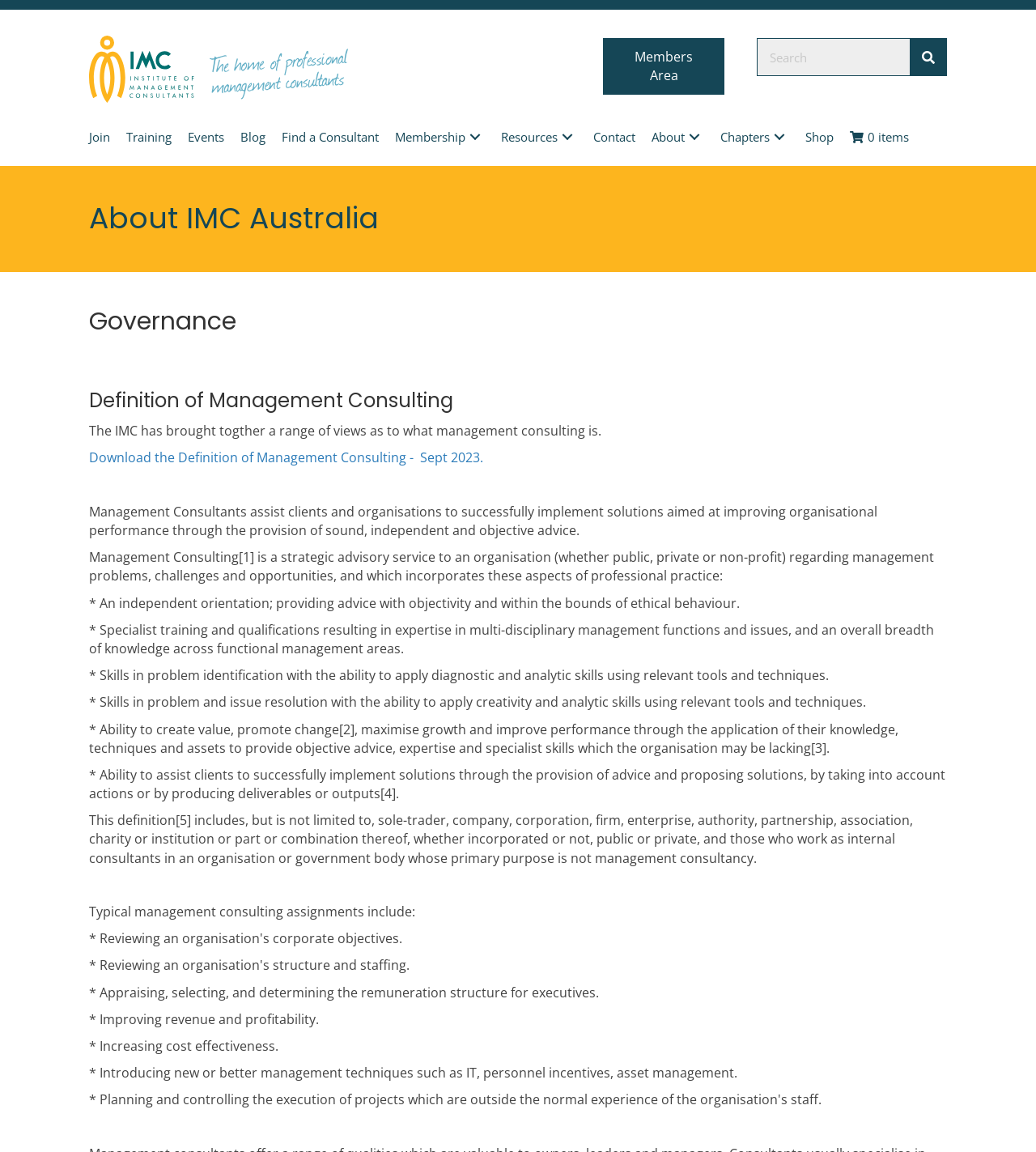Based on the image, give a detailed response to the question: What is the primary role of a management consultant?

According to the webpage, management consultants provide objective advice, expertise and specialist skills to assist clients in successfully implementing solutions, and to improve organisational performance.